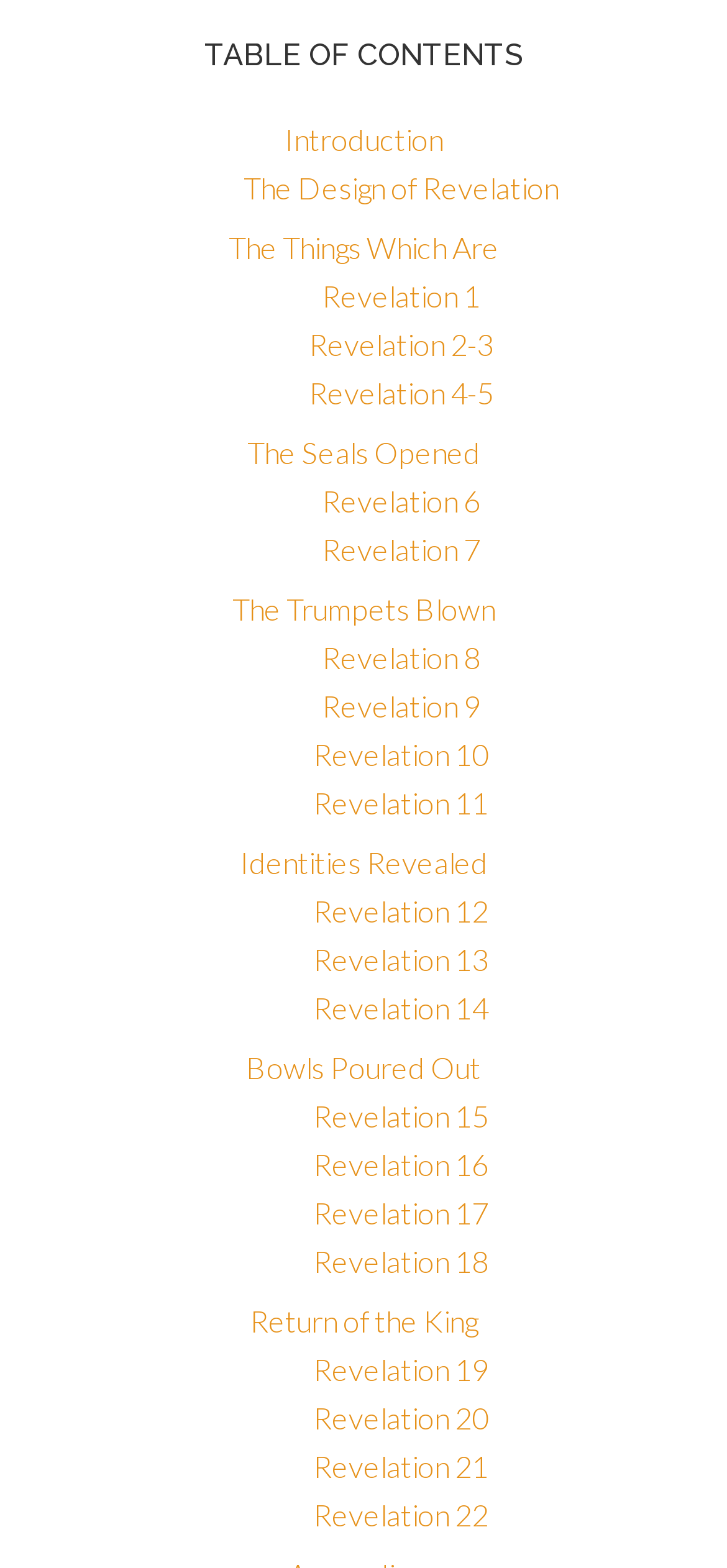Pinpoint the bounding box coordinates of the element that must be clicked to accomplish the following instruction: "Expand the primary menu". The coordinates should be in the format of four float numbers between 0 and 1, i.e., [left, top, right, bottom].

None